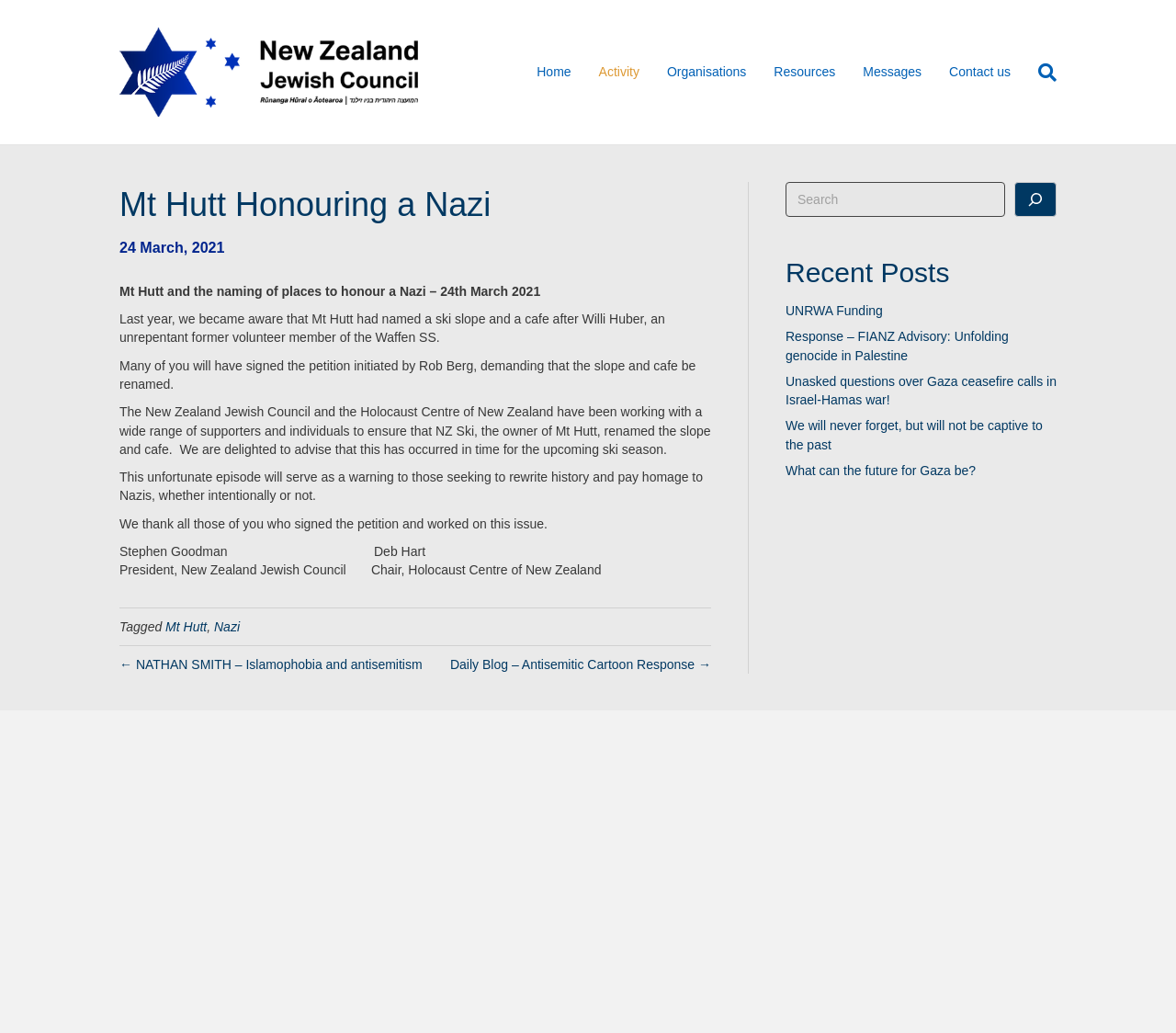Given the element description Activity, identify the bounding box coordinates for the UI element on the webpage screenshot. The format should be (top-left x, top-left y, bottom-right x, bottom-right y), with values between 0 and 1.

[0.497, 0.048, 0.555, 0.092]